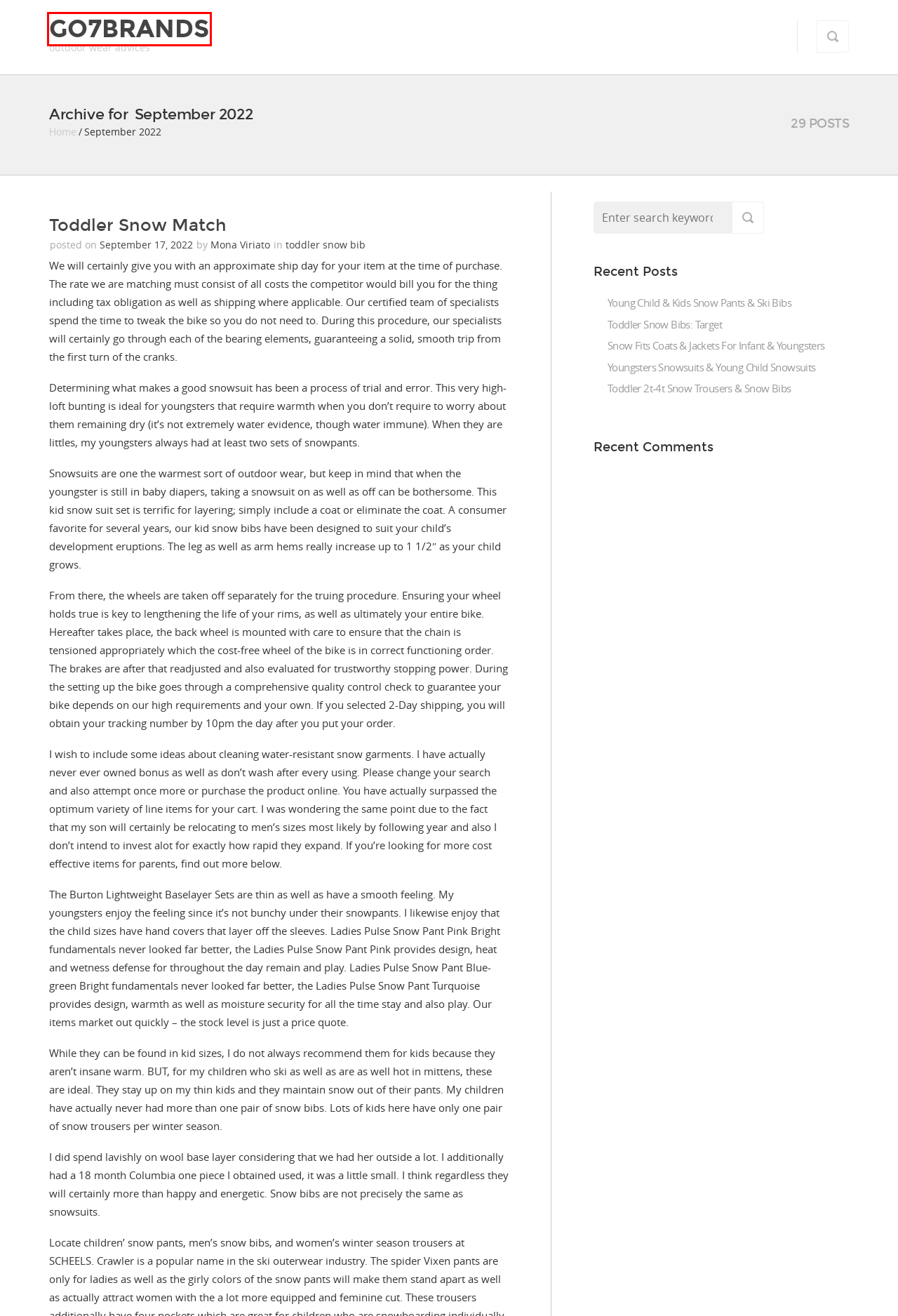Inspect the screenshot of a webpage with a red rectangle bounding box. Identify the webpage description that best corresponds to the new webpage after clicking the element inside the bounding box. Here are the candidates:
A. Toddler Snow Match – go7brands
B. Youngsters Snowsuits & Young Child Snowsuits – go7brands
C. go7brands – outdoor wear advices
D. toddler snow bib – go7brands
E. Toddler Snow Bibs: Target – go7brands
F. Young Child & Kids Snow Pants & Ski Bibs – go7brands
G. Toddler 2t-4t Snow Trousers & Snow Bibs – go7brands
H. Snow Fits Coats & Jackets For Infant & Youngsters – go7brands

C